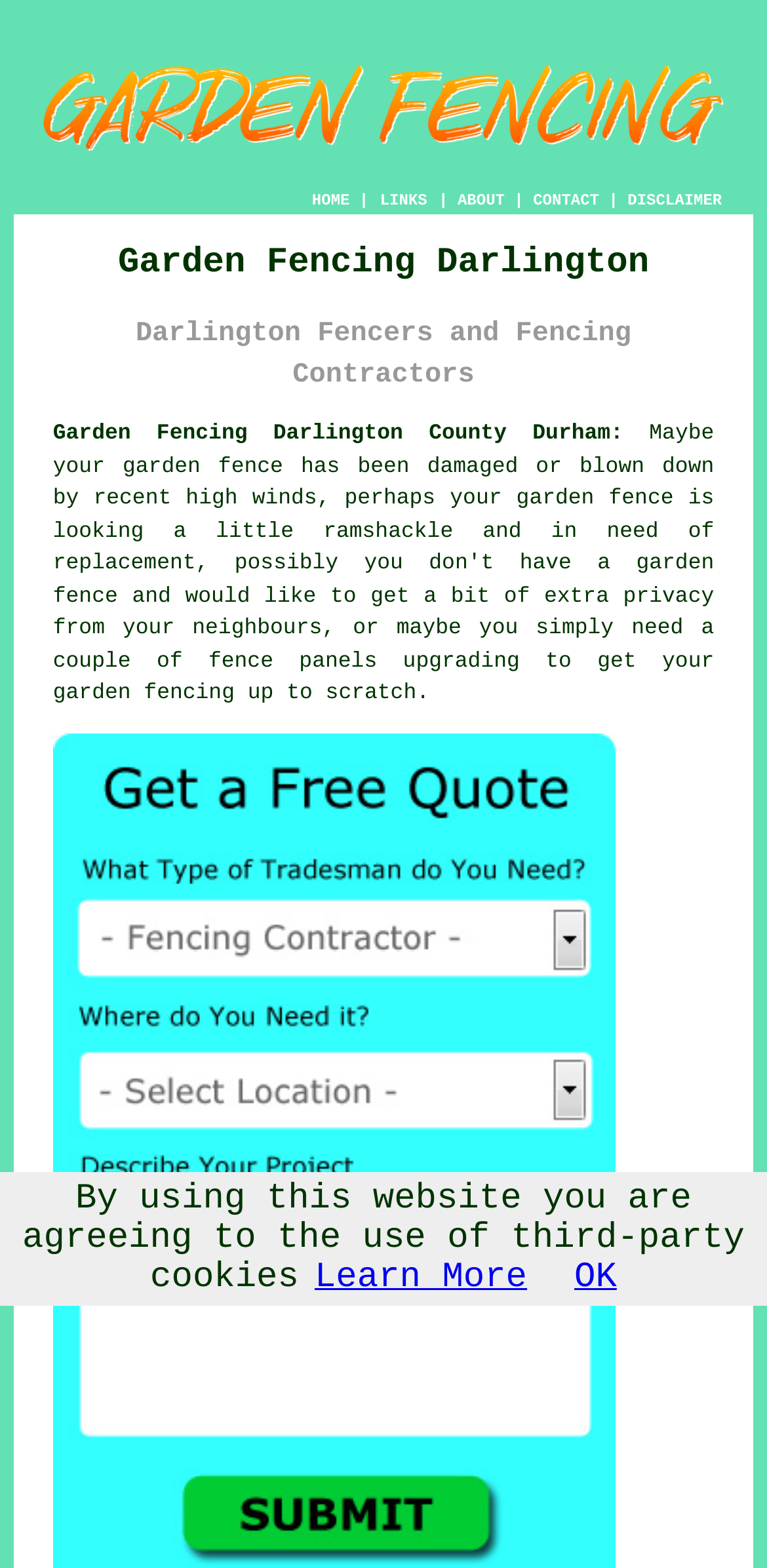Identify the headline of the webpage and generate its text content.

Garden Fencing Darlington